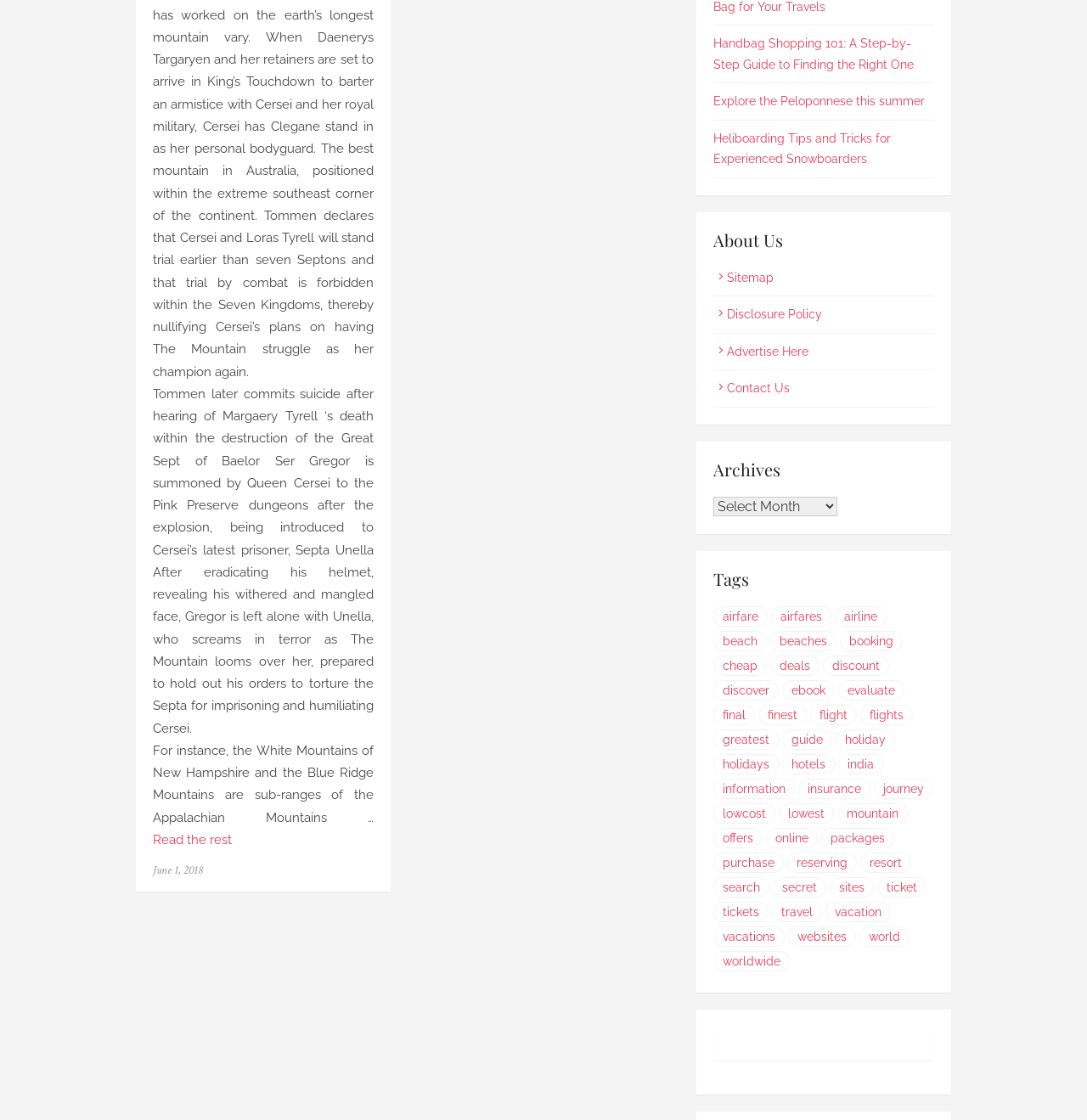Find the UI element described as: "lowest" and predict its bounding box coordinates. Ensure the coordinates are four float numbers between 0 and 1, [left, top, right, bottom].

[0.716, 0.718, 0.767, 0.736]